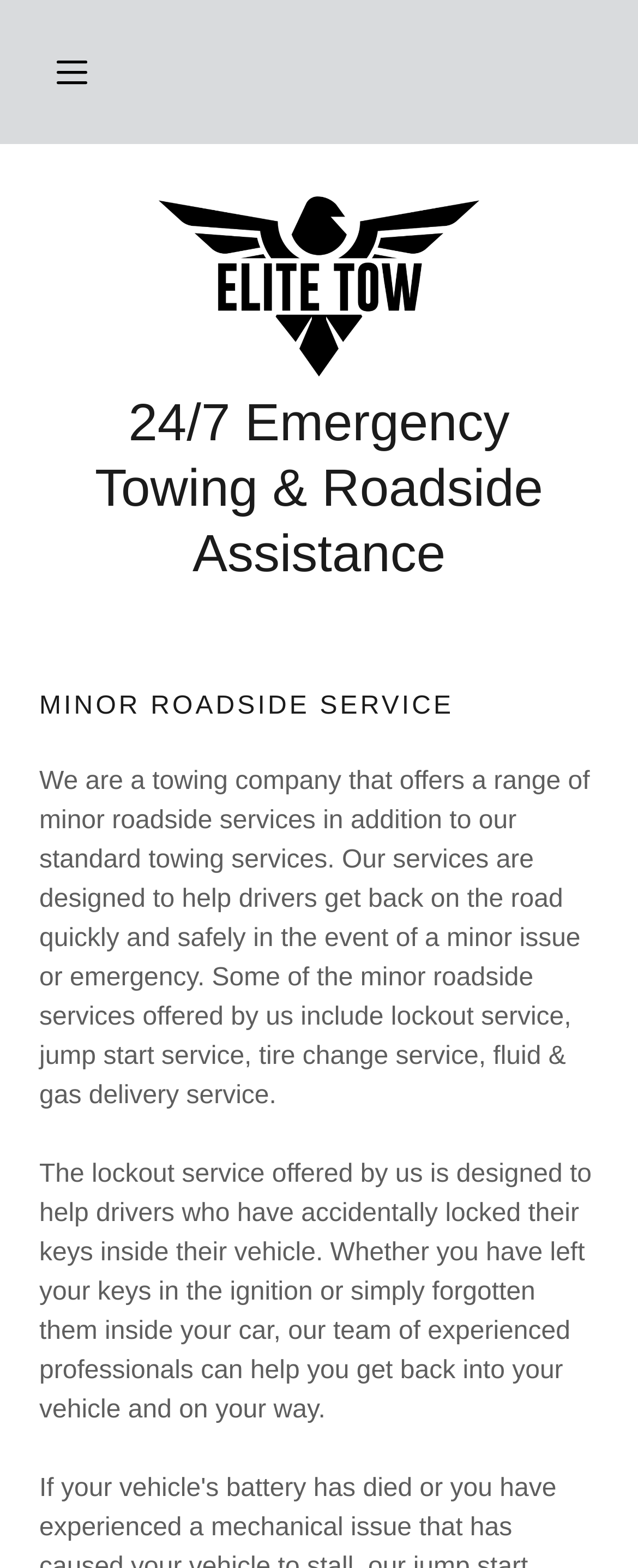Use a single word or phrase to answer the following:
What is the purpose of the lockout service?

To help drivers who locked keys inside